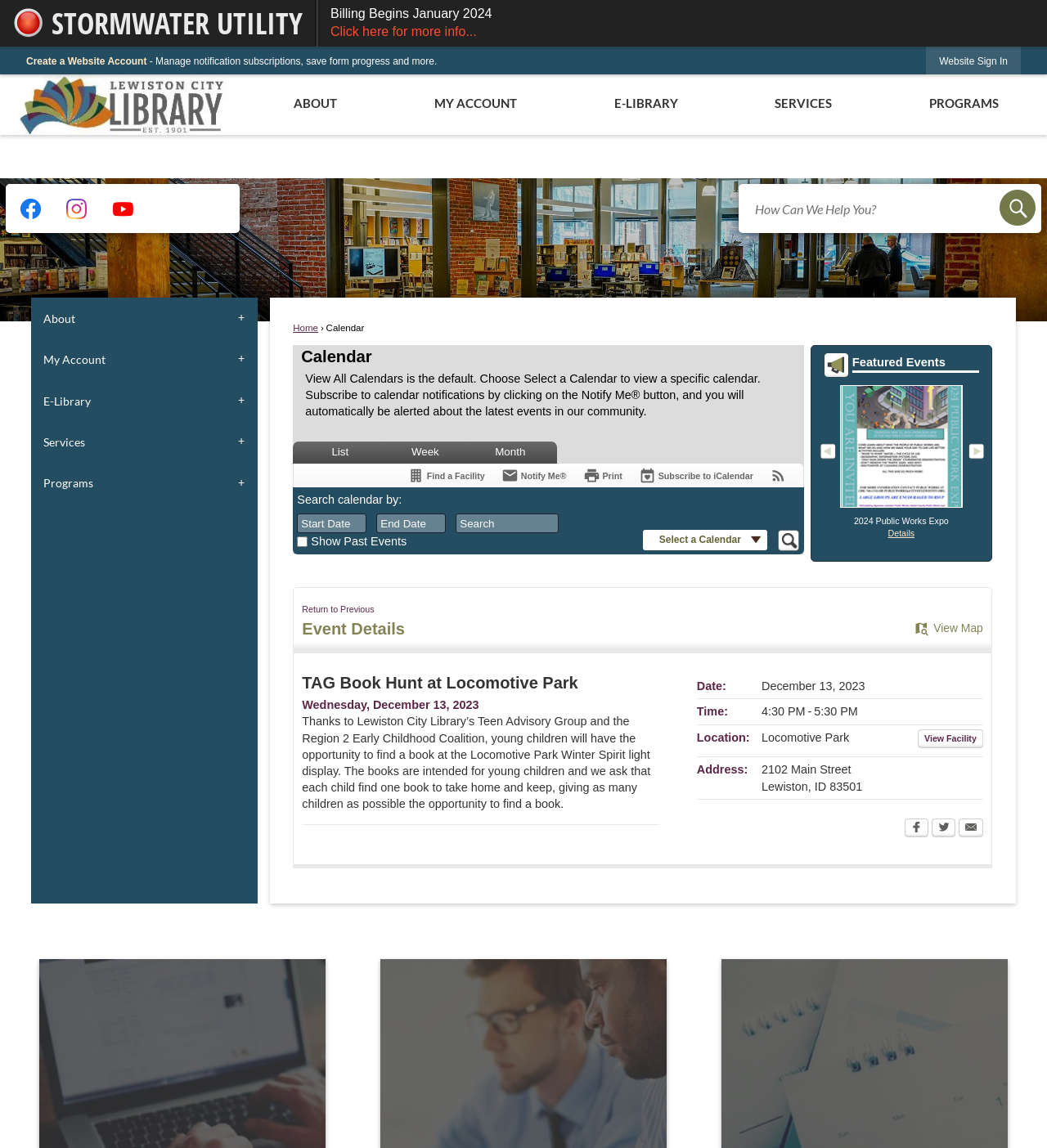Identify the bounding box coordinates for the UI element described as: "Select a Calendar". The coordinates should be provided as four floats between 0 and 1: [left, top, right, bottom].

[0.614, 0.424, 0.733, 0.441]